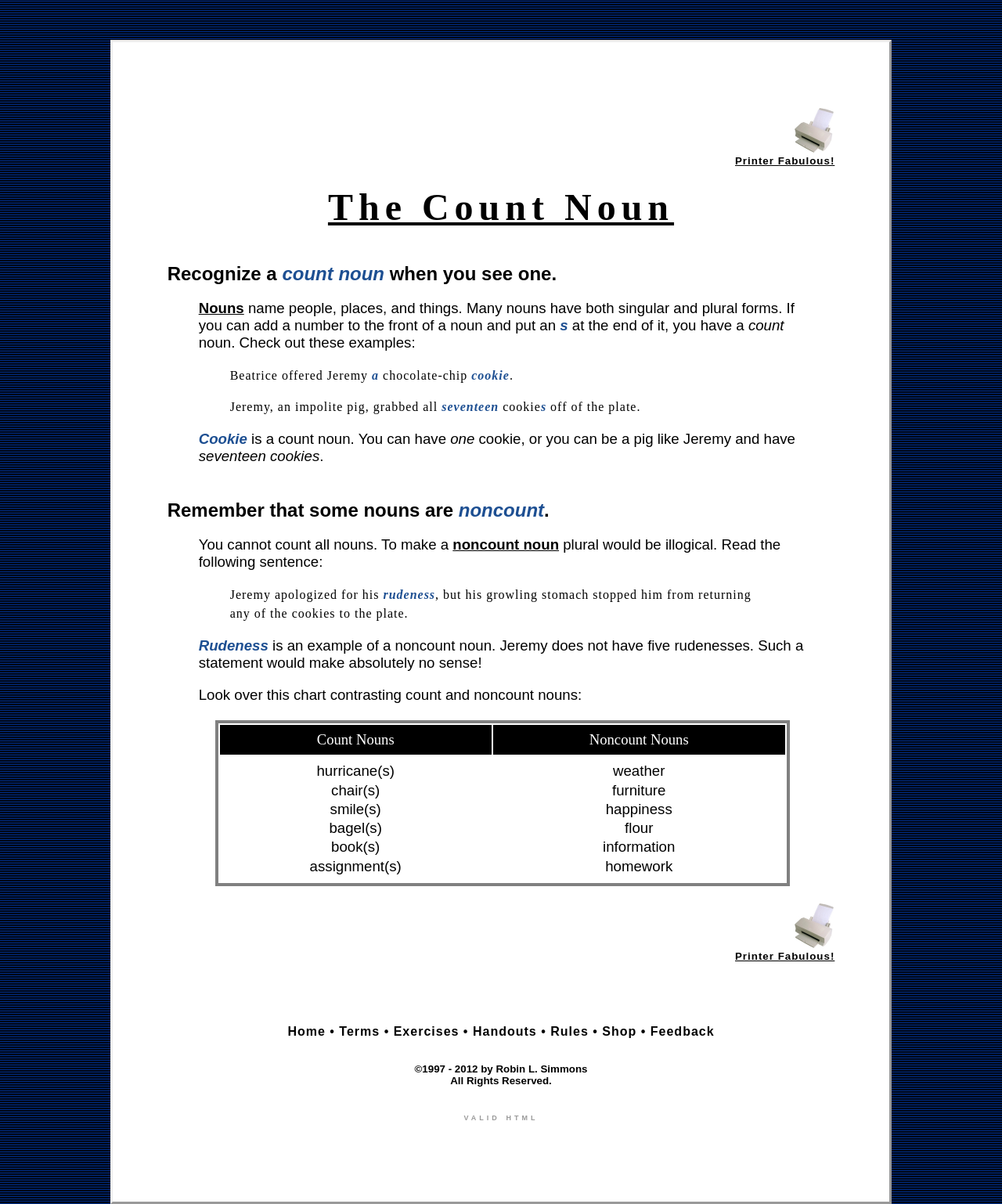Point out the bounding box coordinates of the section to click in order to follow this instruction: "Read the blog post introduction".

None